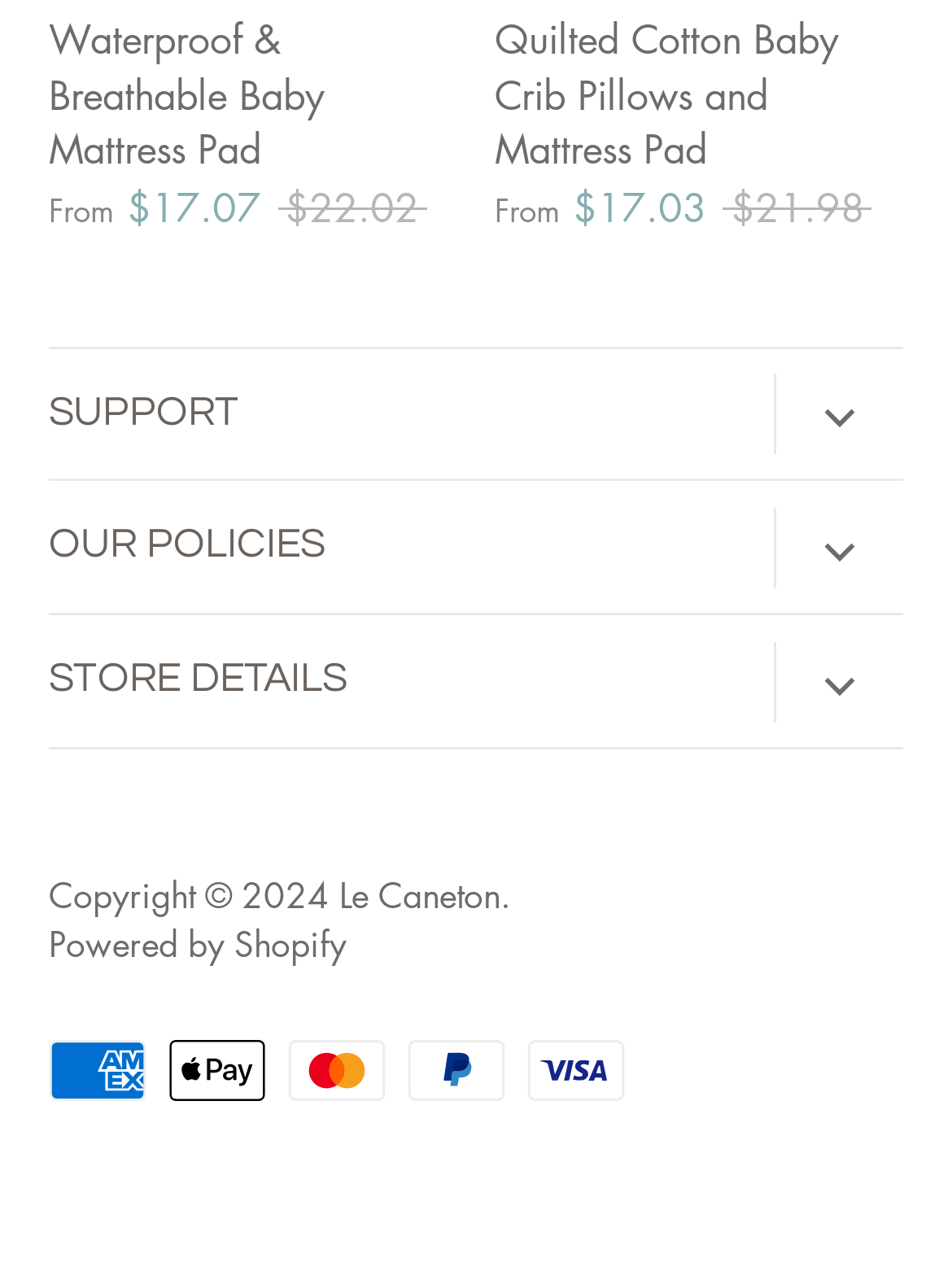Provide a single word or phrase to answer the given question: 
What is the address of the store?

255, Str 1B, Amaranta 1, Villanova, Dubai, Dubai 000000, United Arab Emirates